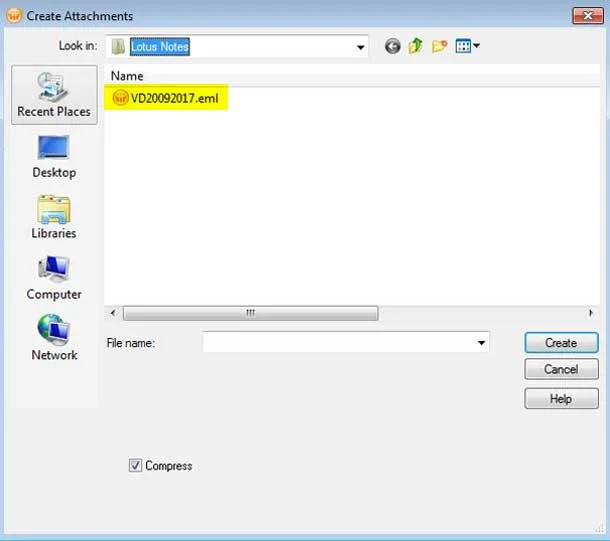What options are available for file management?
Please answer using one word or phrase, based on the screenshot.

Create, Cancel, Help